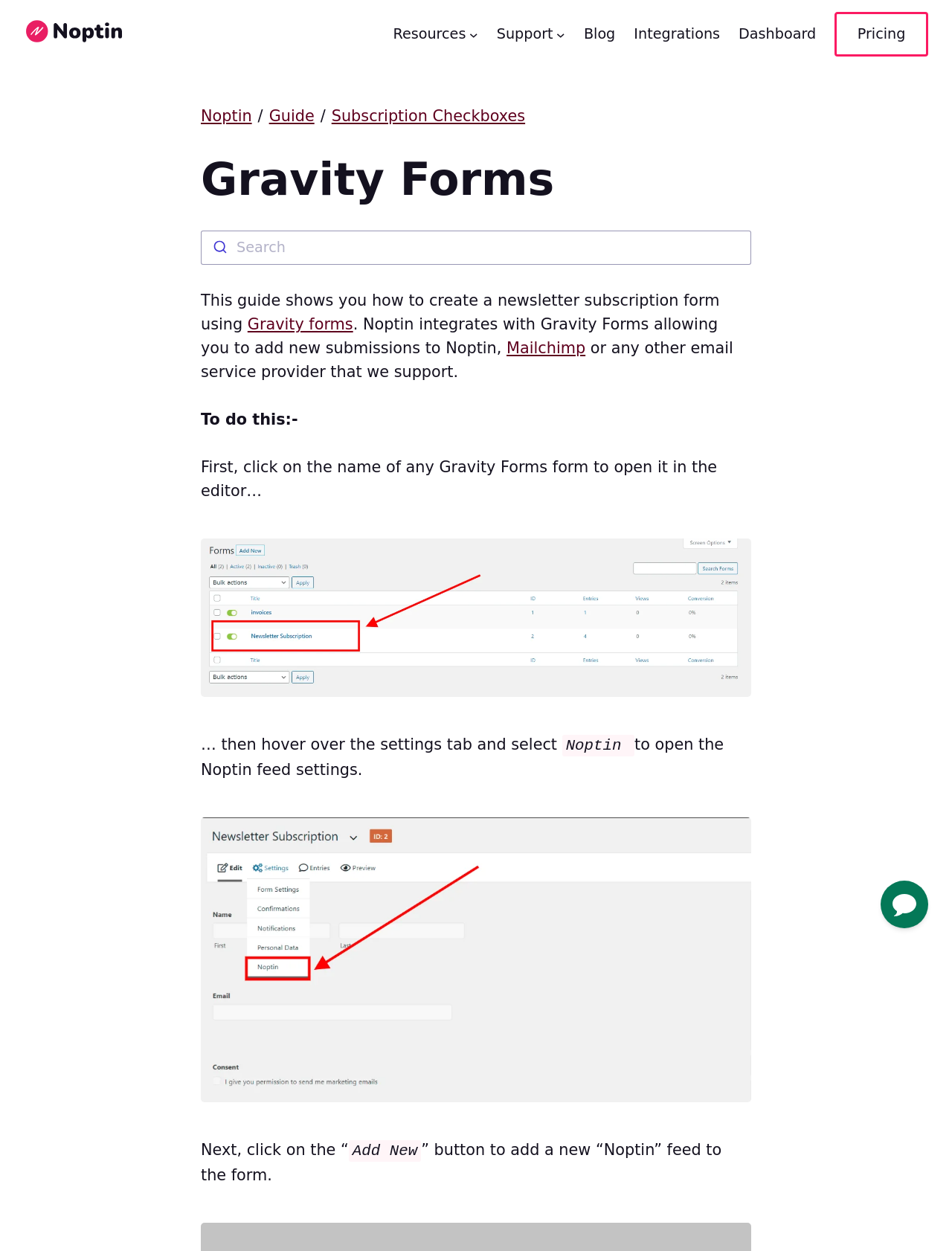Find the bounding box coordinates for the UI element whose description is: "Noptin". The coordinates should be four float numbers between 0 and 1, in the format [left, top, right, bottom].

[0.211, 0.086, 0.265, 0.1]